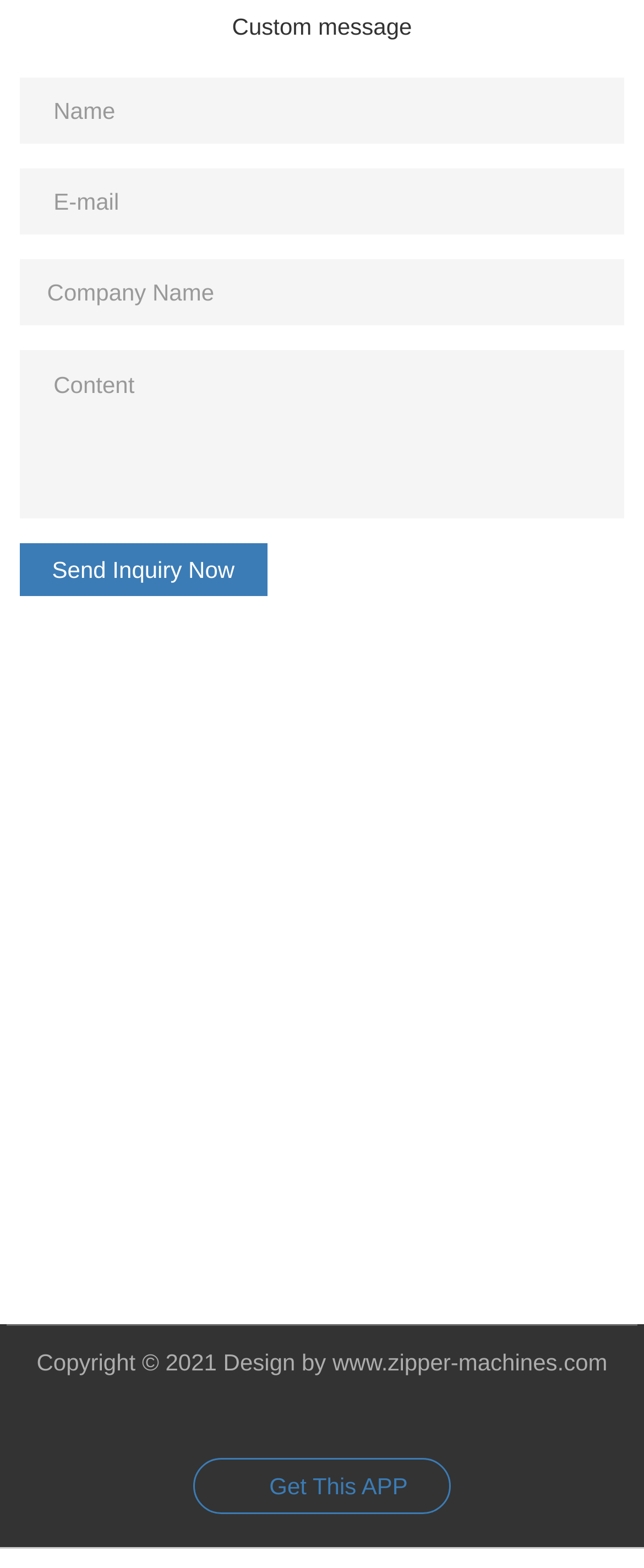Given the description name="email" placeholder="E-mail", predict the bounding box coordinates of the UI element. Ensure the coordinates are in the format (top-left x, top-left y, bottom-right x, bottom-right y) and all values are between 0 and 1.

[0.03, 0.107, 0.97, 0.149]